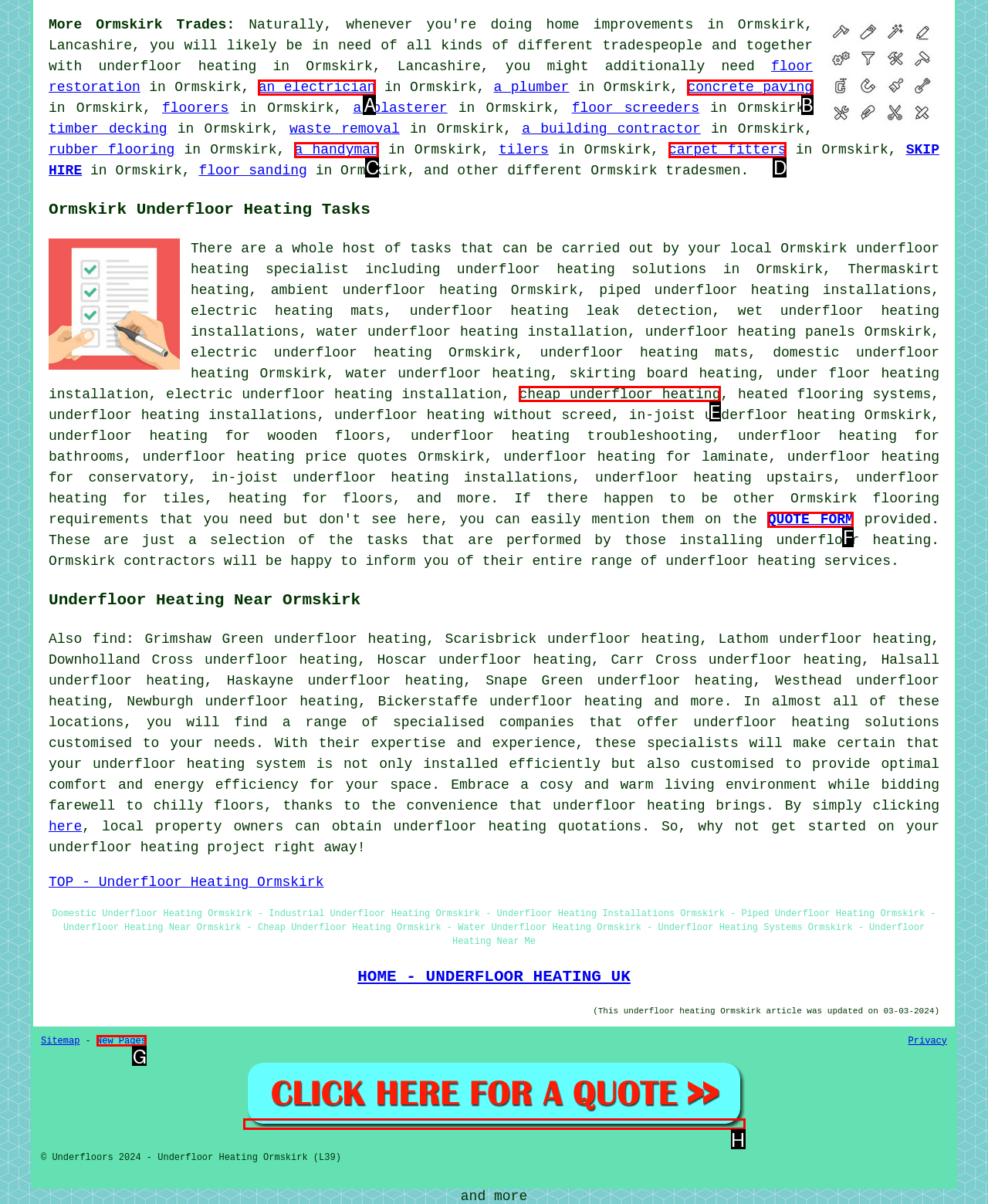Find the correct option to complete this instruction: get underfloor heating quotations. Reply with the corresponding letter.

F